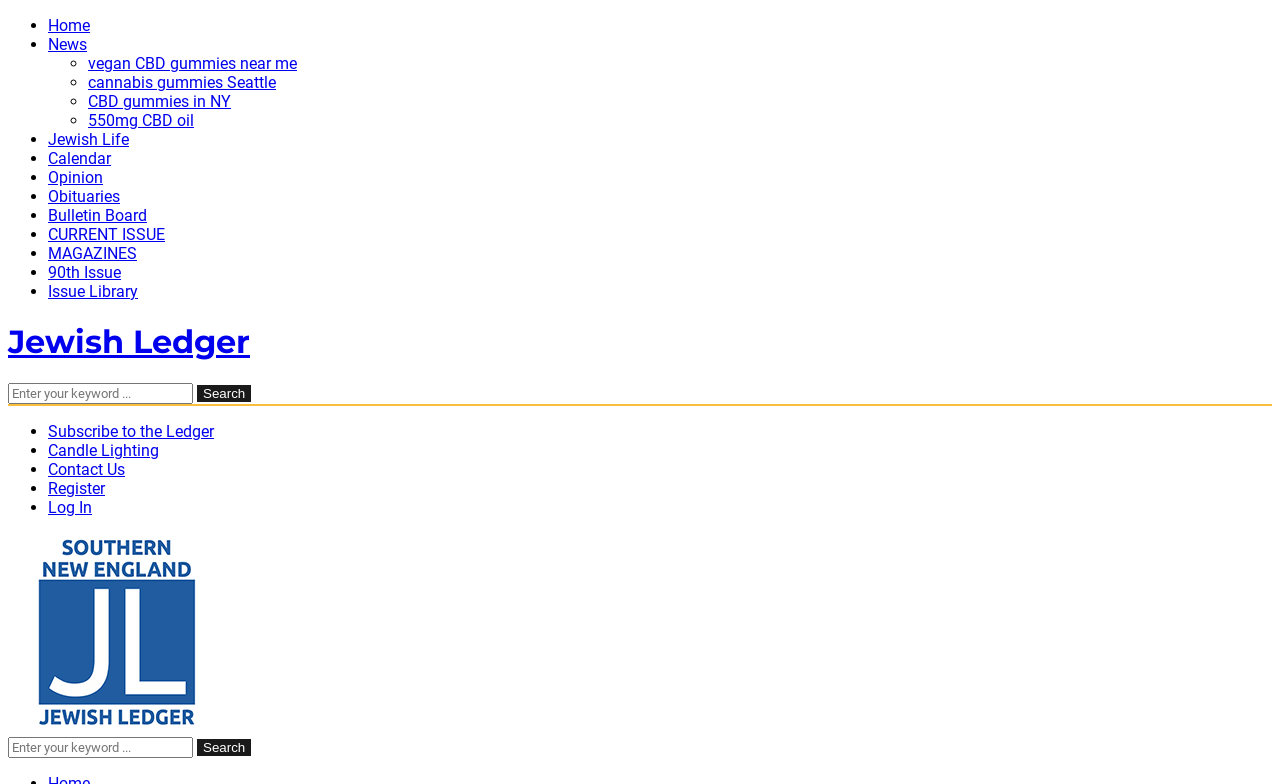Locate the bounding box of the UI element based on this description: "550mg CBD oil". Provide four float numbers between 0 and 1 as [left, top, right, bottom].

[0.069, 0.142, 0.152, 0.166]